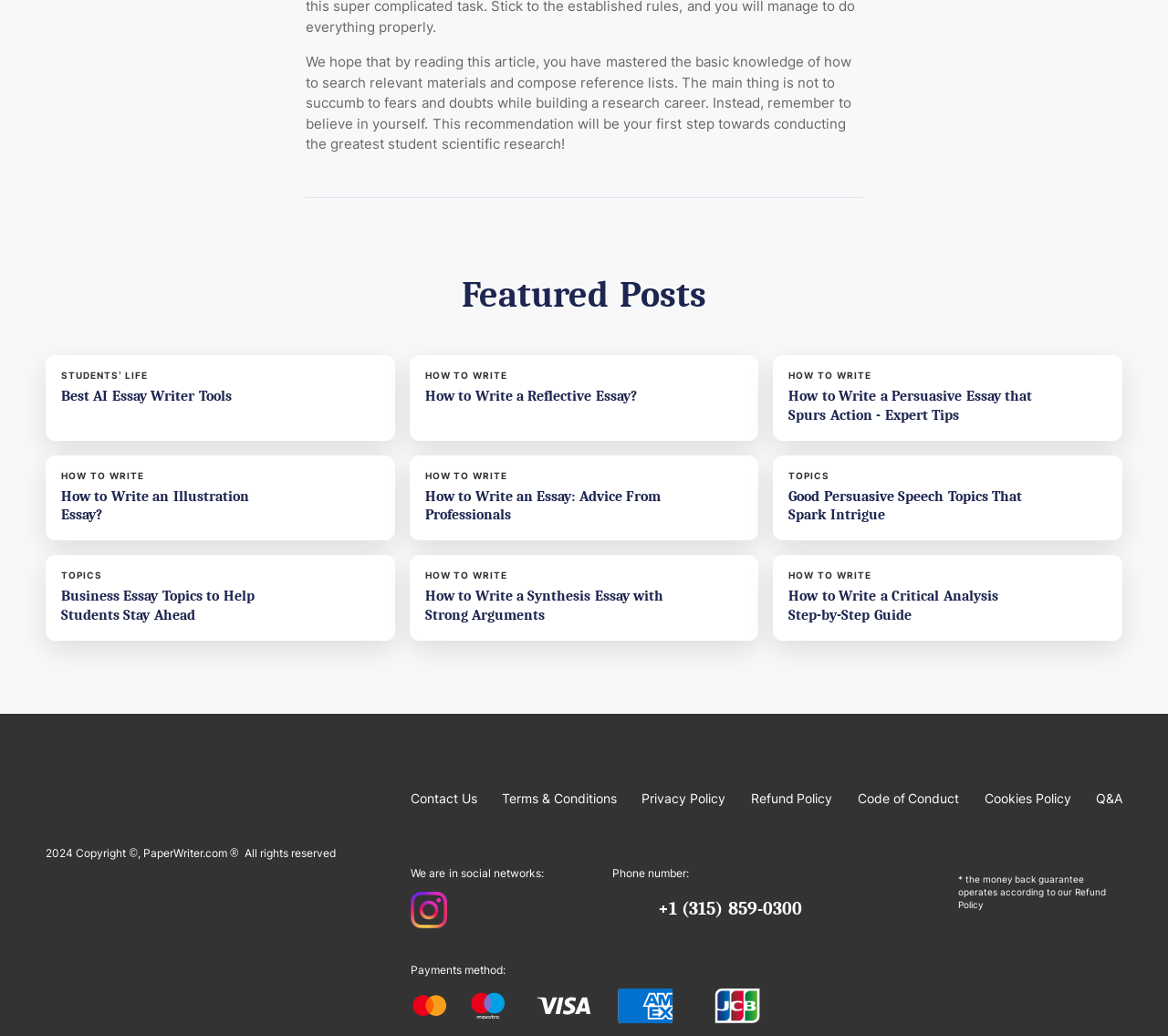Identify the bounding box coordinates for the UI element described by the following text: "Q&A". Provide the coordinates as four float numbers between 0 and 1, in the format [left, top, right, bottom].

[0.938, 0.763, 0.961, 0.778]